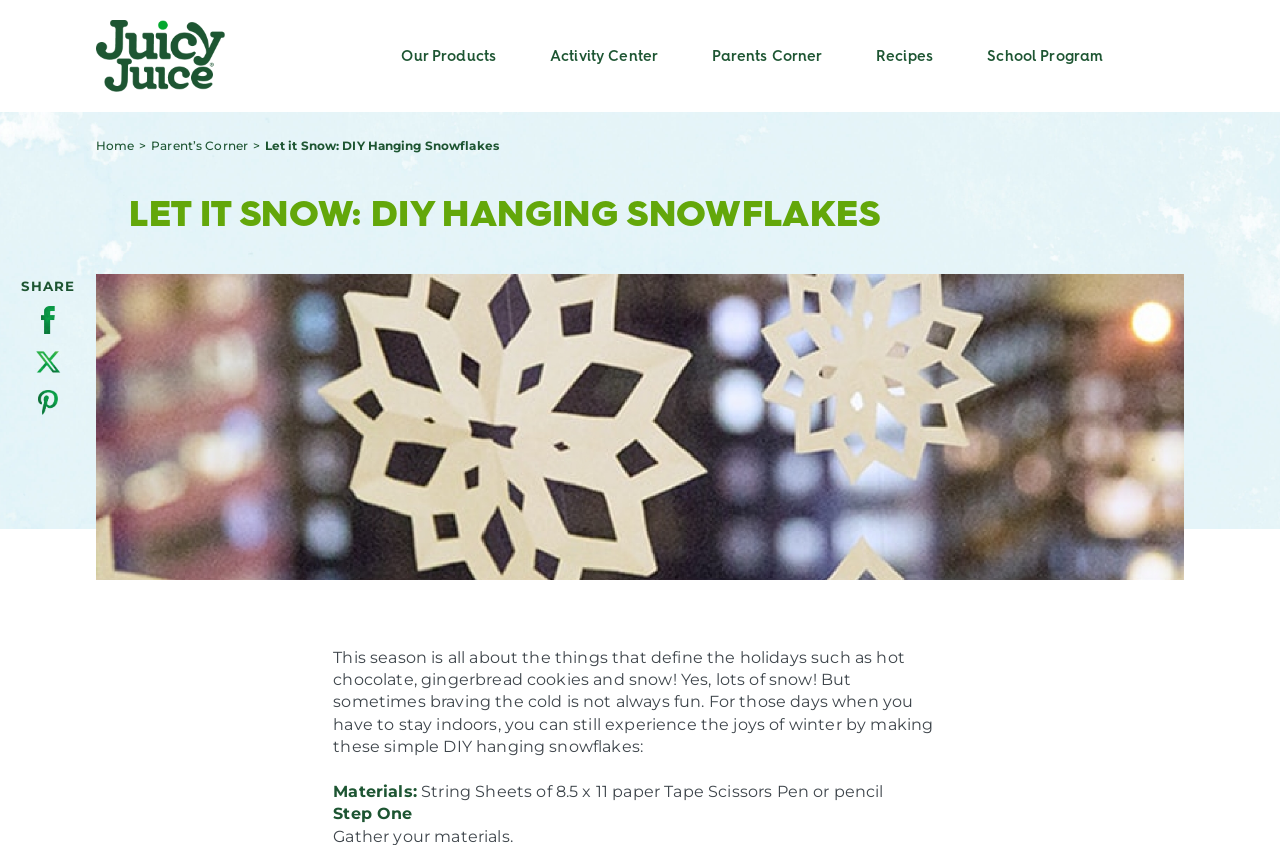Give a short answer using one word or phrase for the question:
What is one of the materials needed for the DIY project?

String